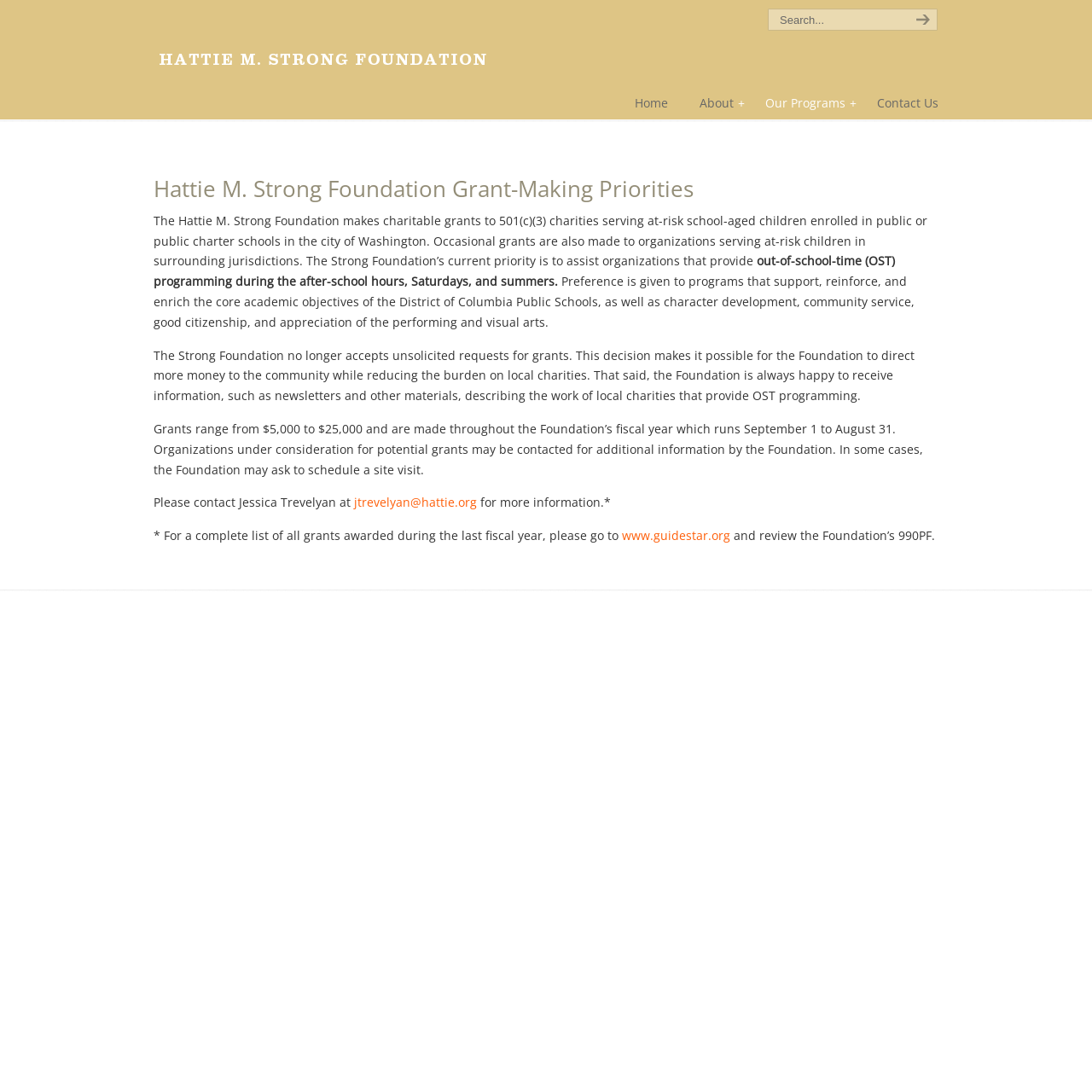Could you indicate the bounding box coordinates of the region to click in order to complete this instruction: "Go to Home page".

[0.566, 0.078, 0.627, 0.111]